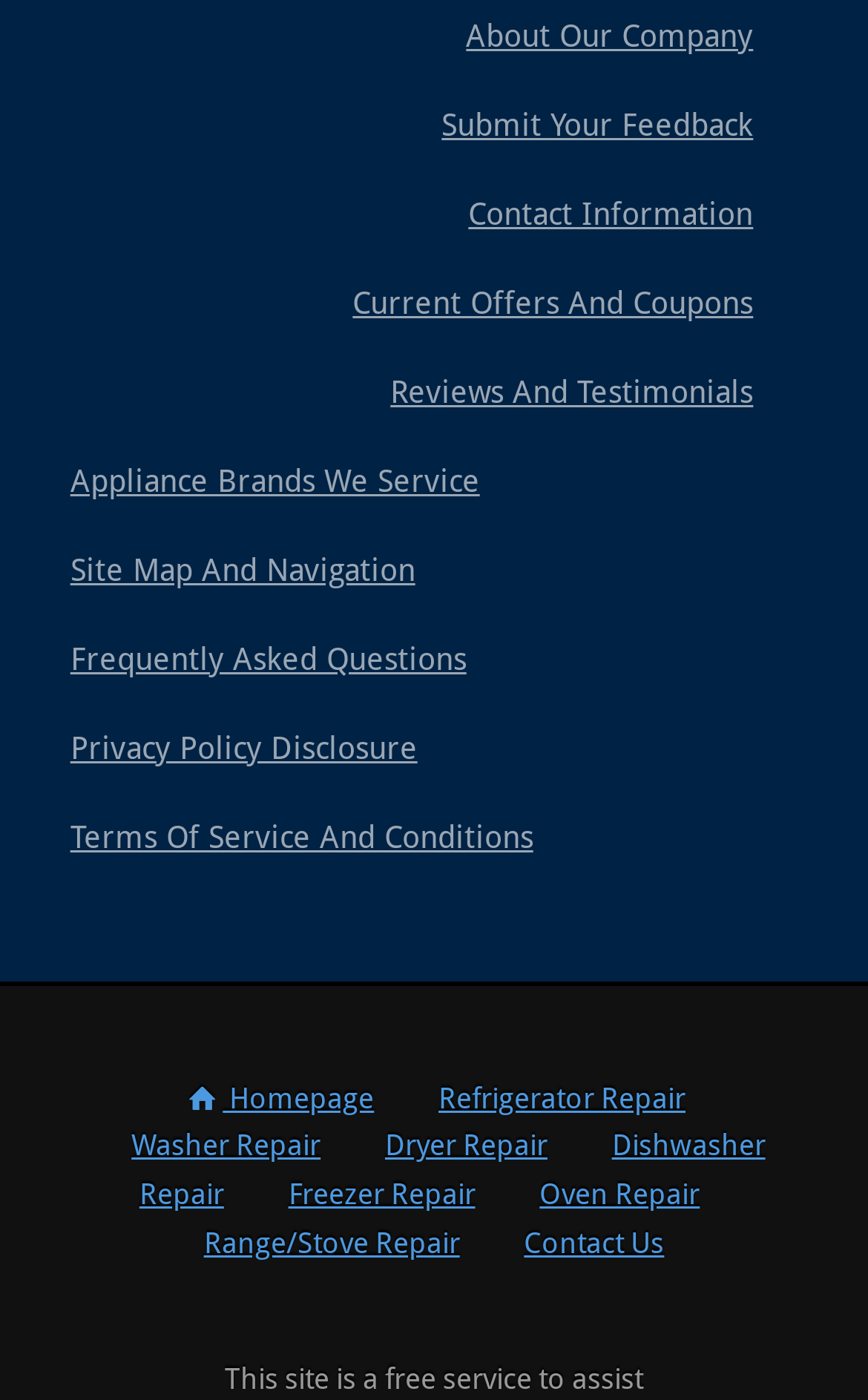Using the element description: "Site Map and Navigation", determine the bounding box coordinates. The coordinates should be in the format [left, top, right, bottom], with values between 0 and 1.

[0.081, 0.393, 0.478, 0.418]